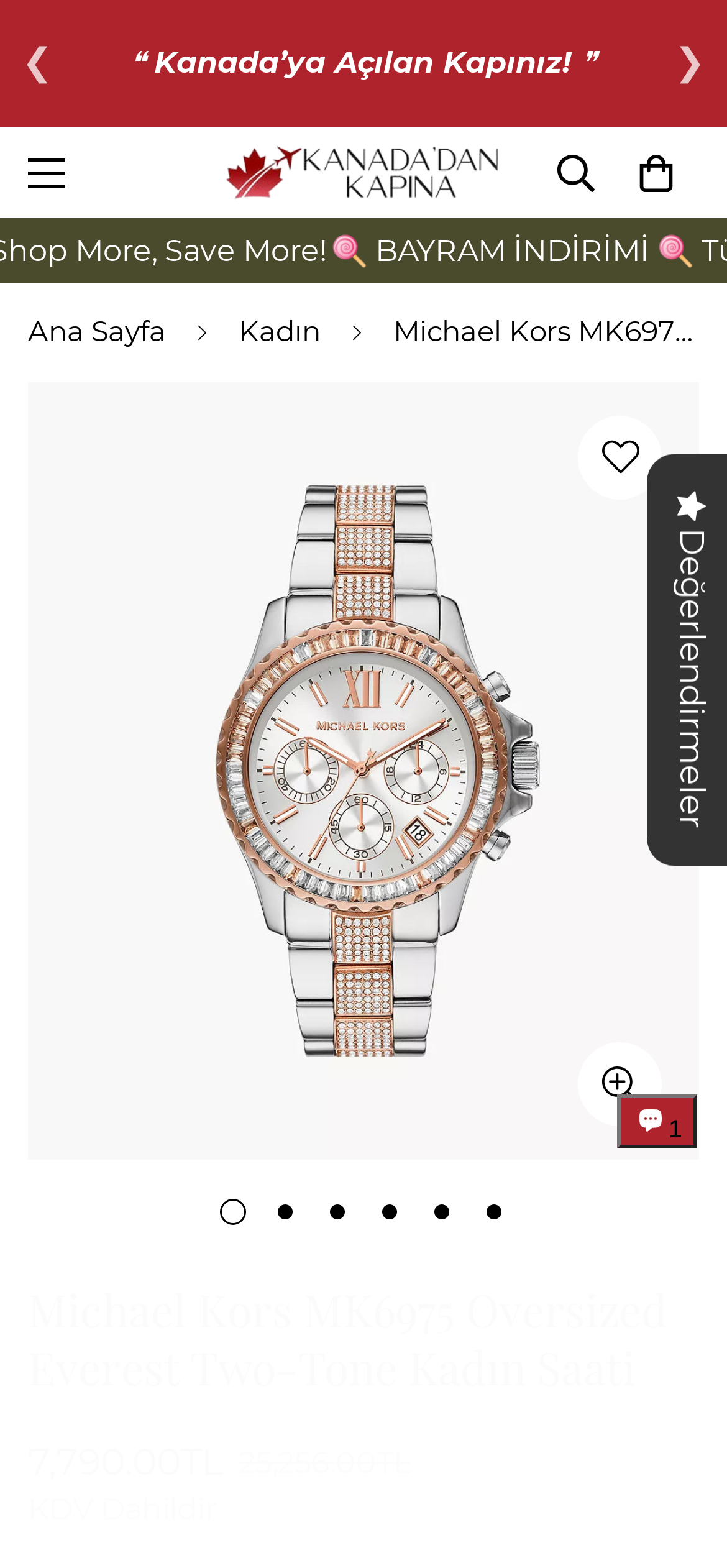Please provide the bounding box coordinates for the element that needs to be clicked to perform the instruction: "View product details". The coordinates must consist of four float numbers between 0 and 1, formatted as [left, top, right, bottom].

[0.31, 0.081, 0.69, 0.139]